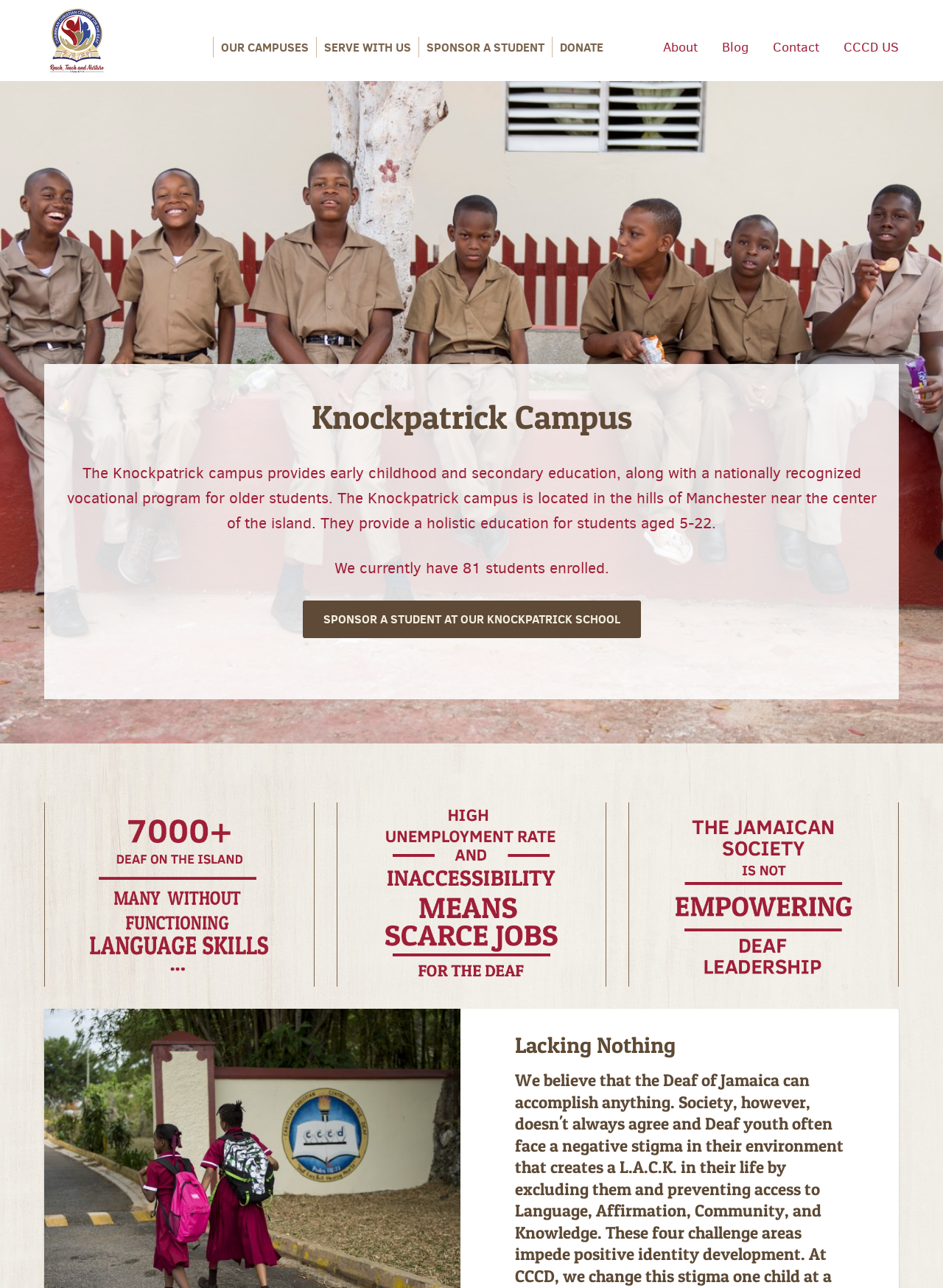What is the name of the program mentioned at the bottom of the page?
Based on the visual content, answer with a single word or a brief phrase.

Lacking Nothing